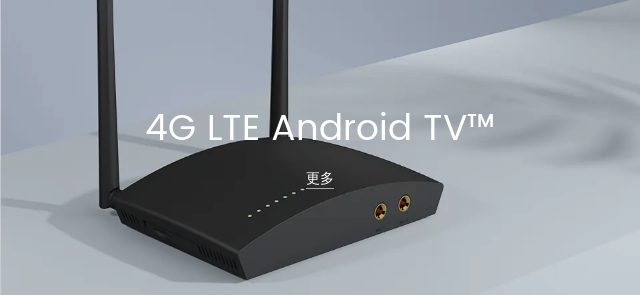Offer an in-depth caption that covers the entire scene depicted in the image.

The image showcases a sleek, modern 4G LTE Android TV™ device, designed for seamless streaming and entertainment experiences. This black box is positioned on a smooth surface, with two prominent antennas extending upwards, emphasizing its connectivity capabilities. The front of the device features an array of LED indicator lights that provide visual feedback on status, alongside two ports for enhanced connectivity options. Bold text overlaying the image highlights its brand name, "4G LTE Android TV™," inviting viewers to explore further. Beneath this title, a call to action, "更多" (meaning "More"), encourages potential customers to discover additional details or options related to this cutting-edge entertainment solution.